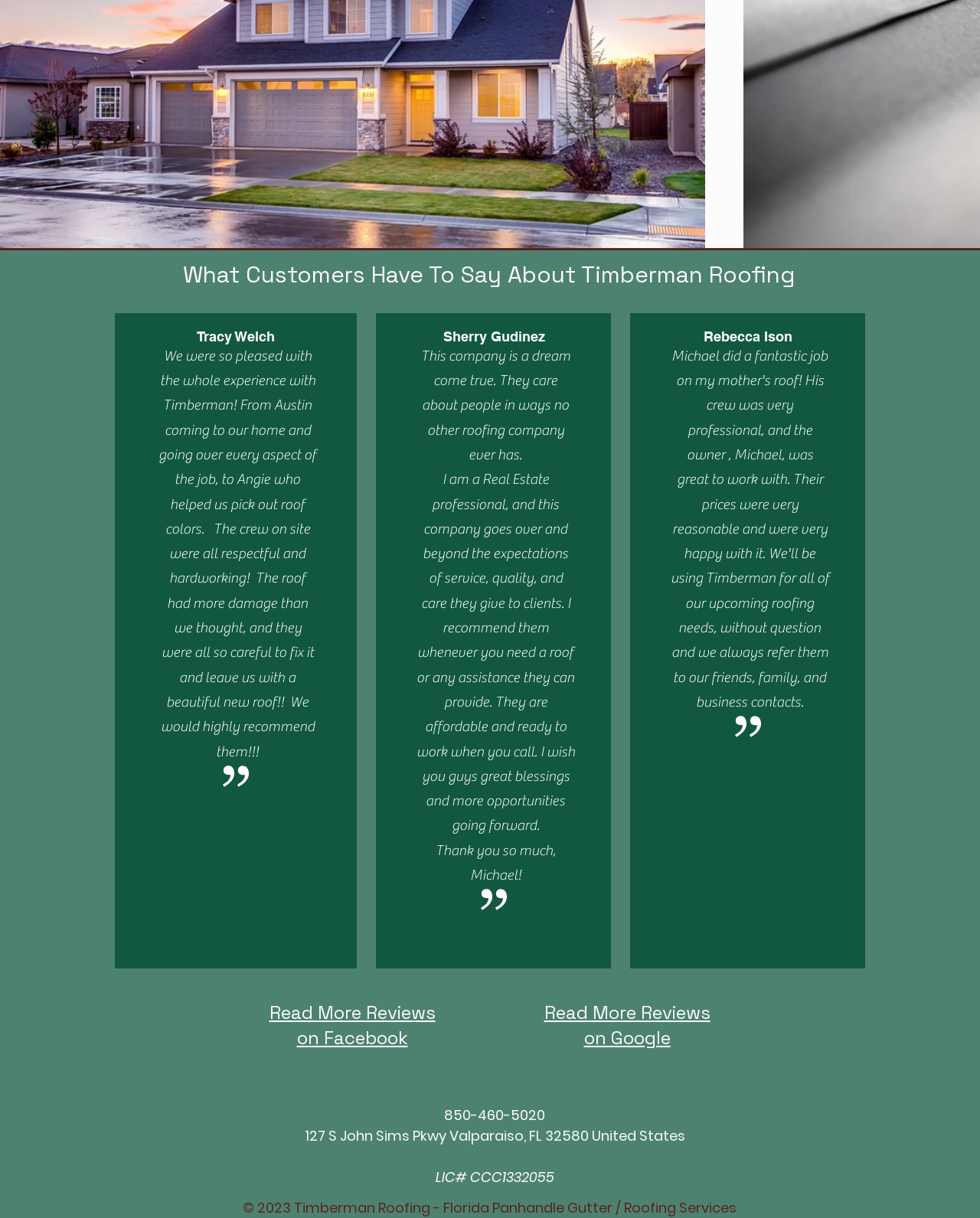Can you show the bounding box coordinates of the region to click on to complete the task described in the instruction: "Read more reviews on Google"?

[0.555, 0.821, 0.725, 0.862]